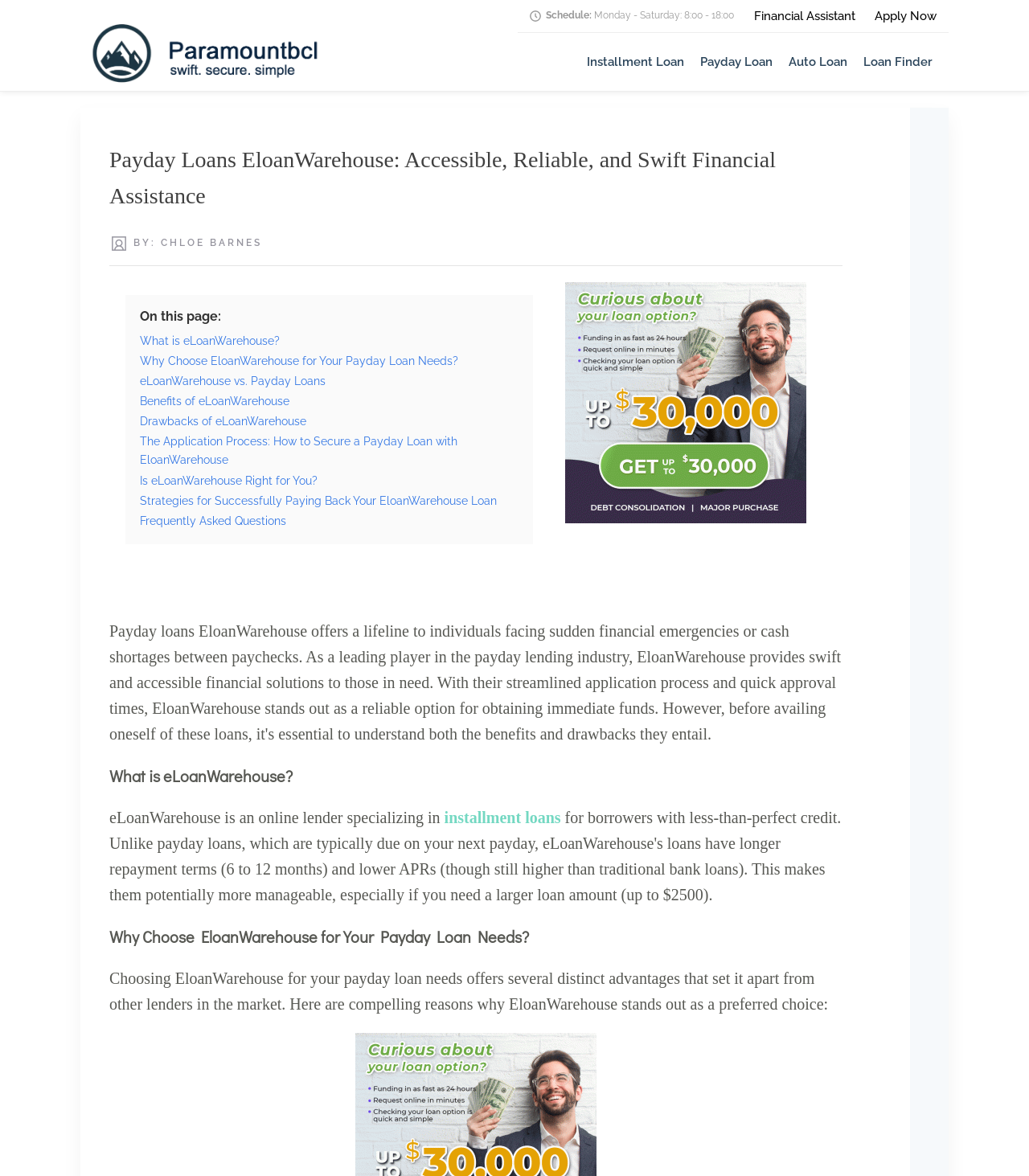Who is the author of the article?
Answer the question with as much detail as possible.

I found the author's name by looking at the static text element with the label 'BY:' and its corresponding text 'CHLOE BARNES'.